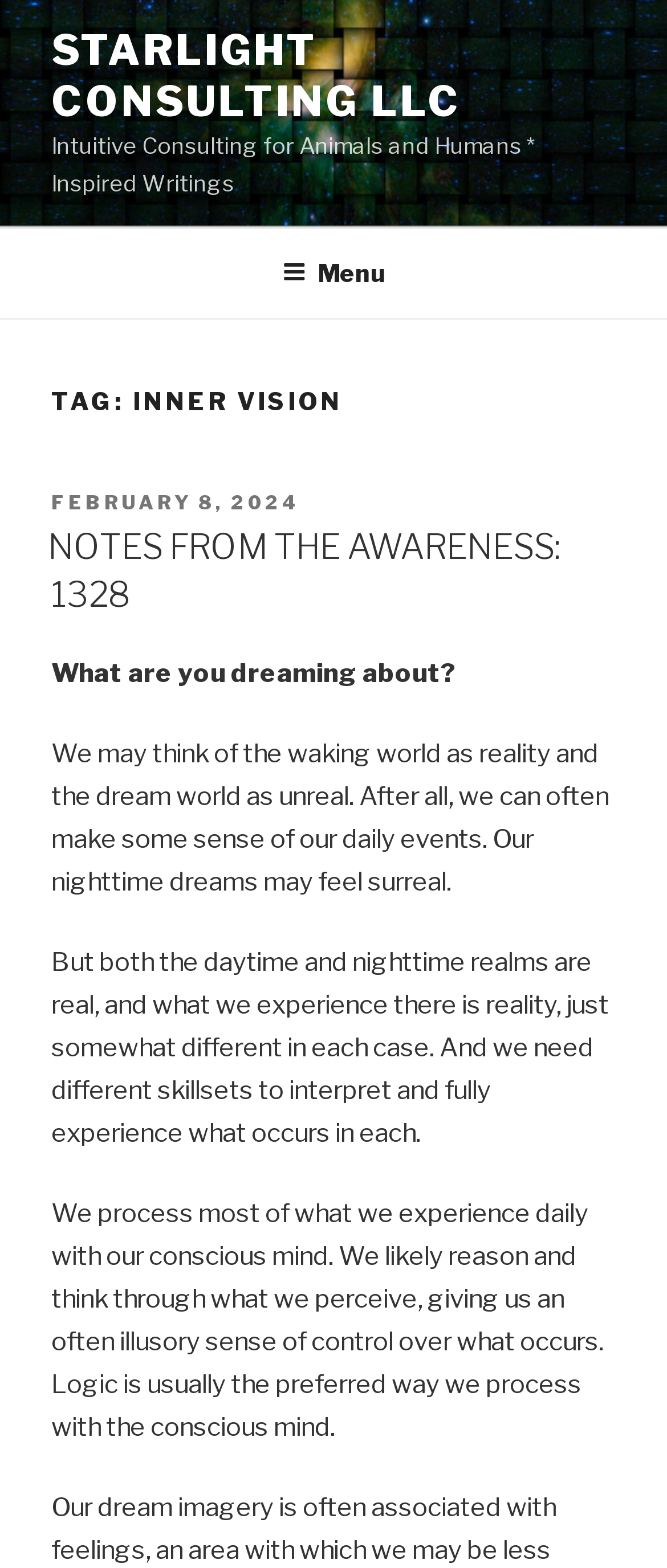What is the date of the latest article?
Based on the image, give a one-word or short phrase answer.

February 8, 2024